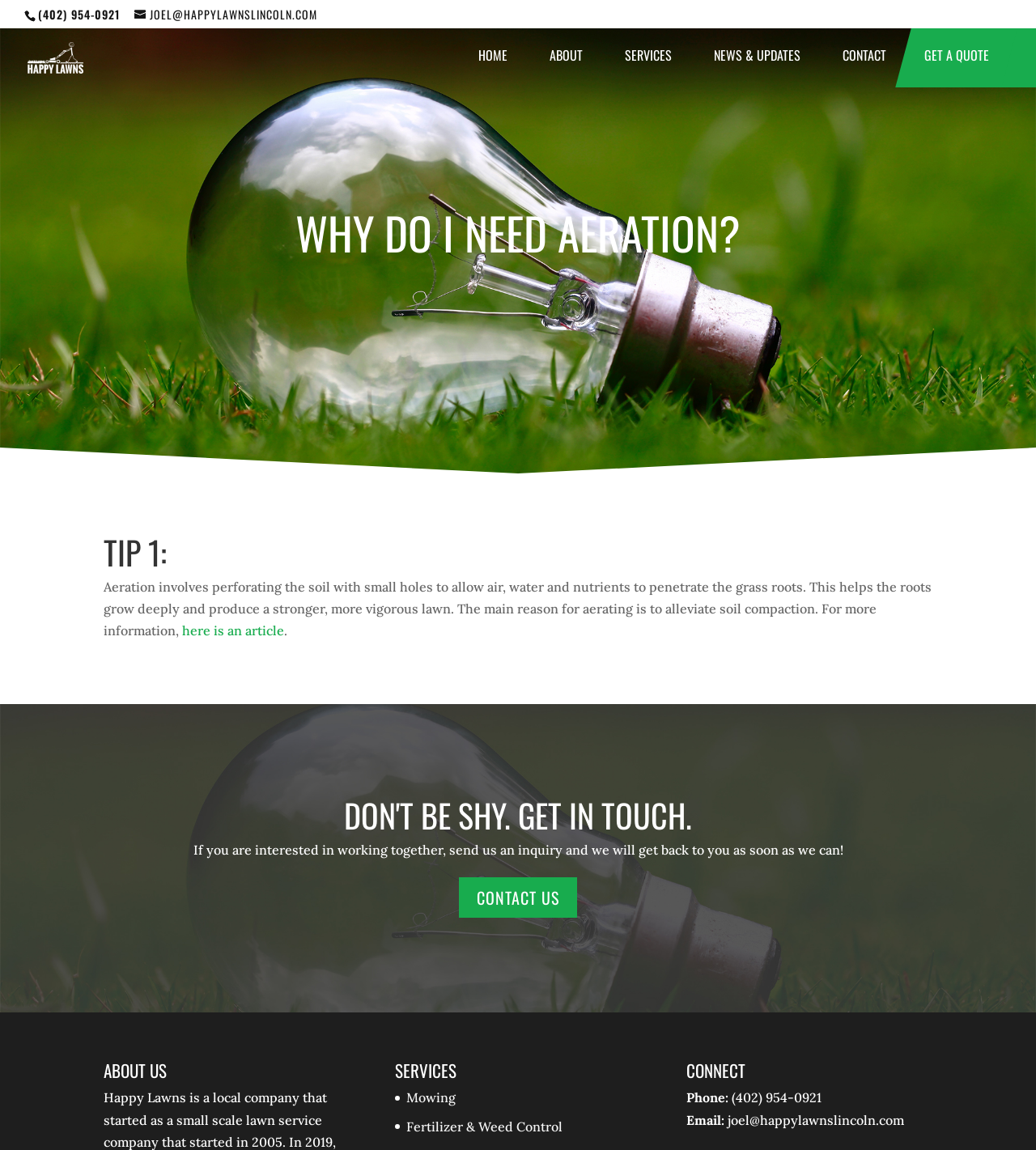Please find the bounding box coordinates of the section that needs to be clicked to achieve this instruction: "Go to the home page".

[0.441, 0.025, 0.51, 0.076]